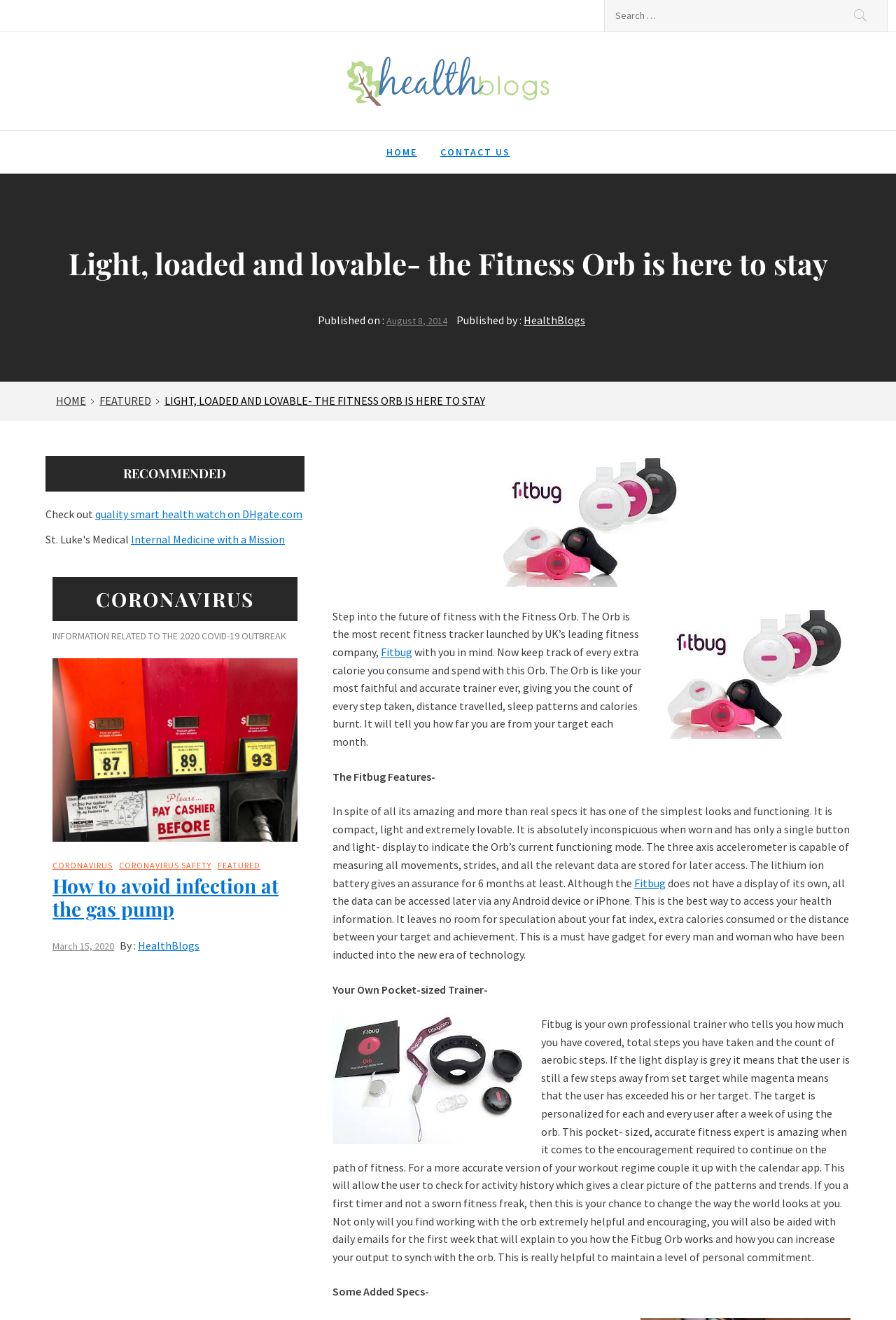Determine the coordinates of the bounding box for the clickable area needed to execute this instruction: "Learn about how to avoid infection at the gas pump".

[0.059, 0.562, 0.332, 0.572]